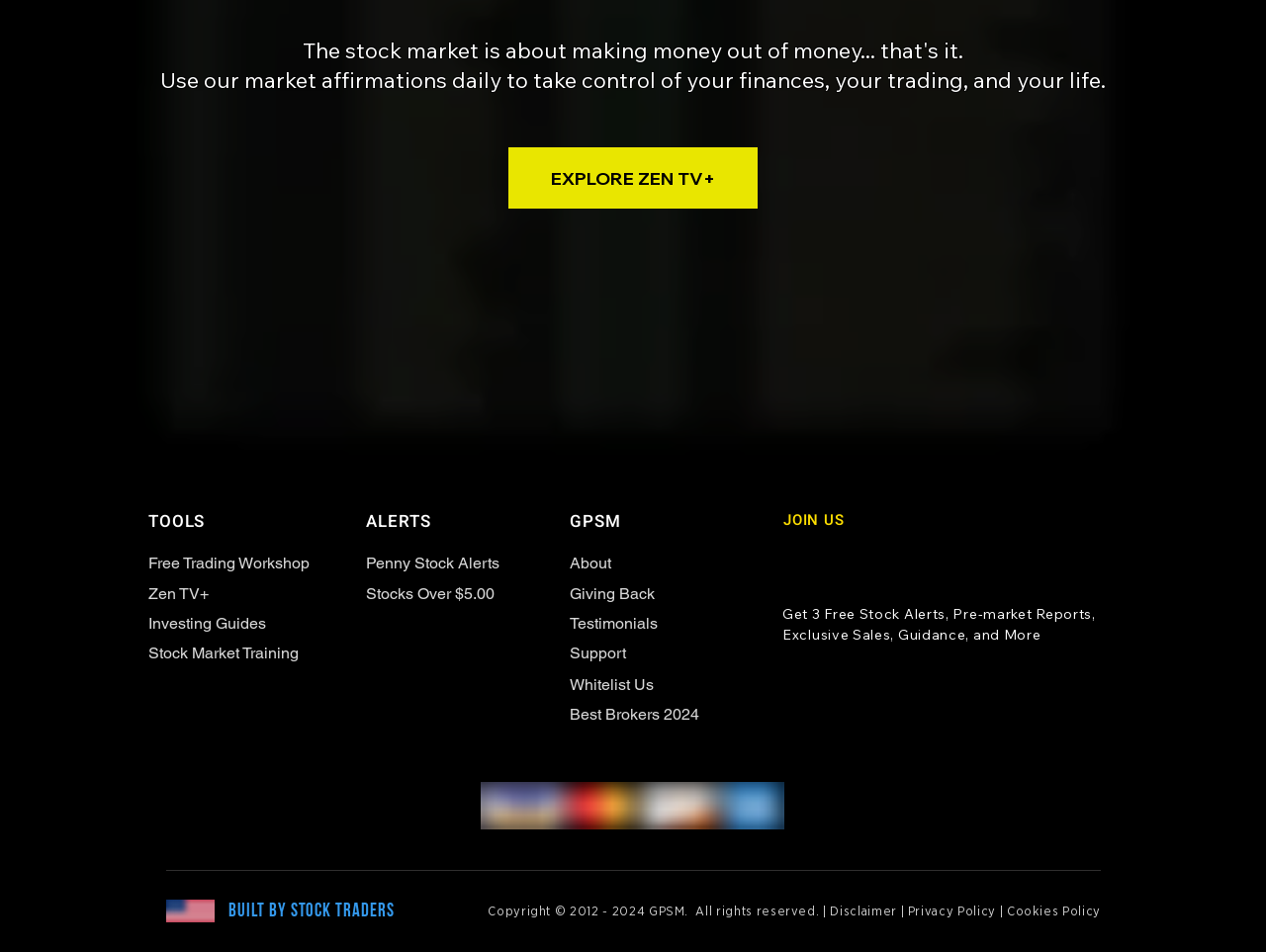By analyzing the image, answer the following question with a detailed response: How many social media links are there in the social bar?

In the 'Social Bar' list, I found three social media links: 'Facebook', 'X', and 'Instagram'. These links are likely to direct users to the website's social media profiles.